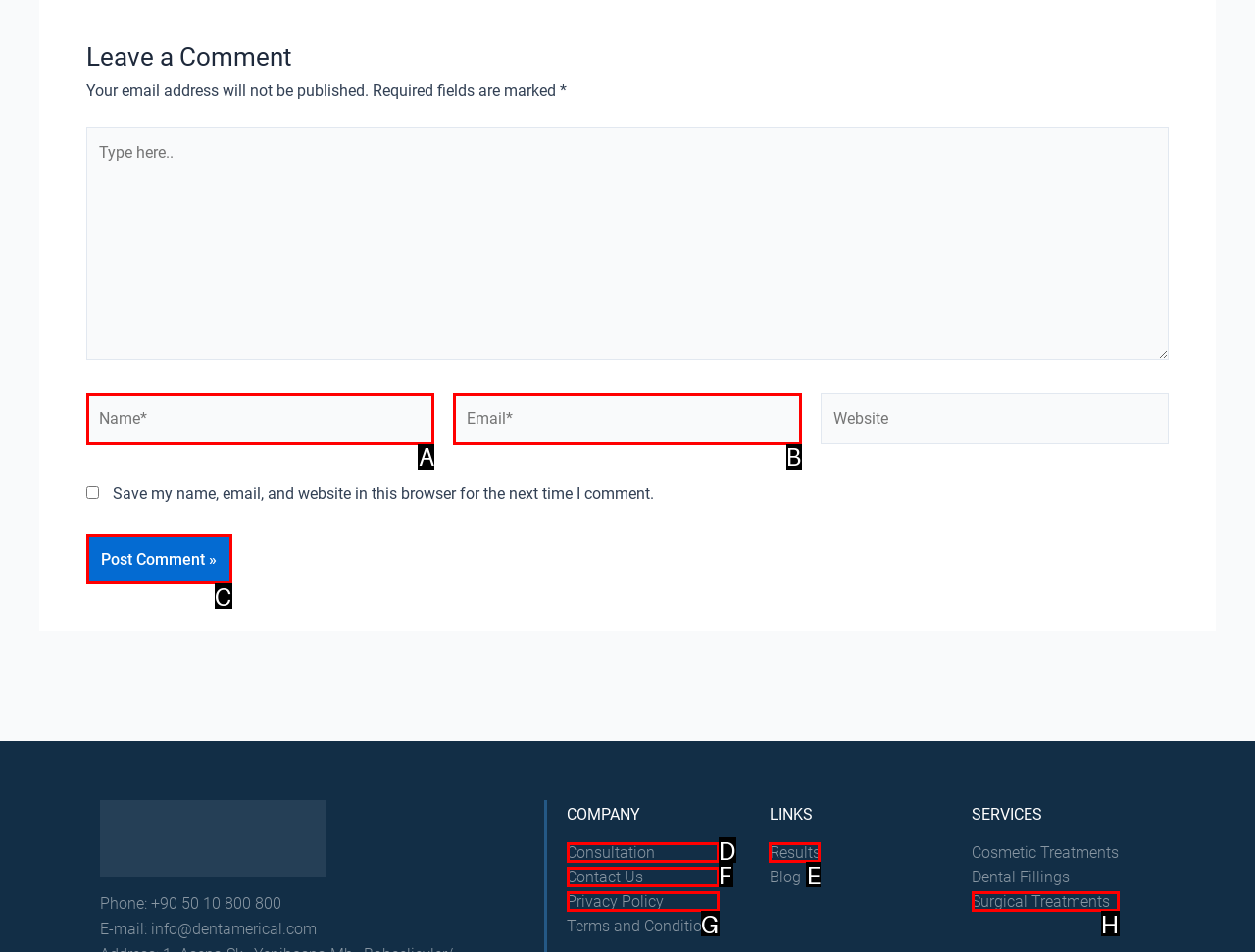Choose the HTML element that best fits the given description: parent_node: Name* name="author" placeholder="Name*". Answer by stating the letter of the option.

A